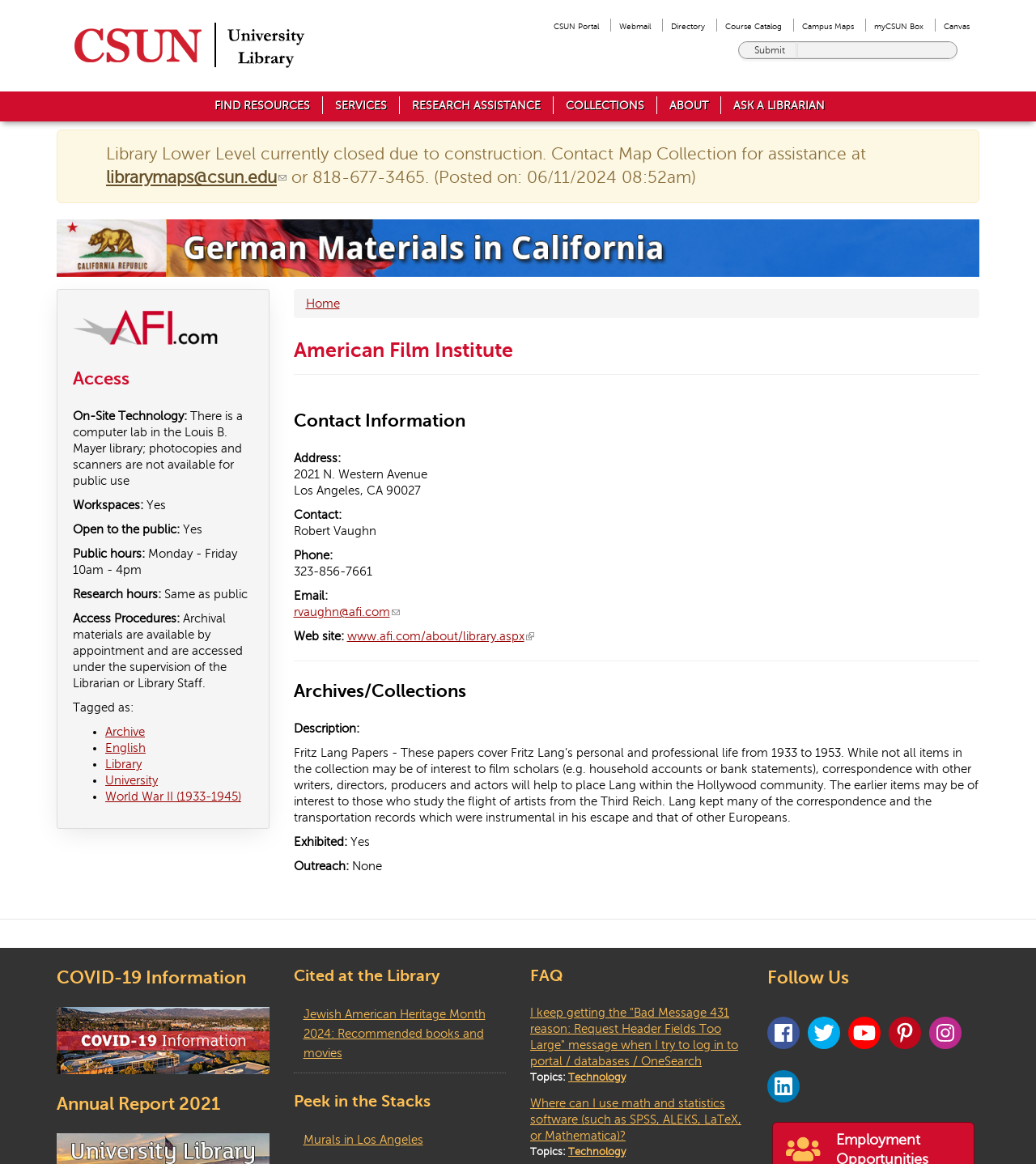Using the information in the image, give a comprehensive answer to the question: 
What is the public hour of the library on weekdays?

I found the answer by scrolling down to the 'Access' section, where it lists the public hours of the library. According to the webpage, the public hours on weekdays are 'Monday - Friday 10am - 4pm'.